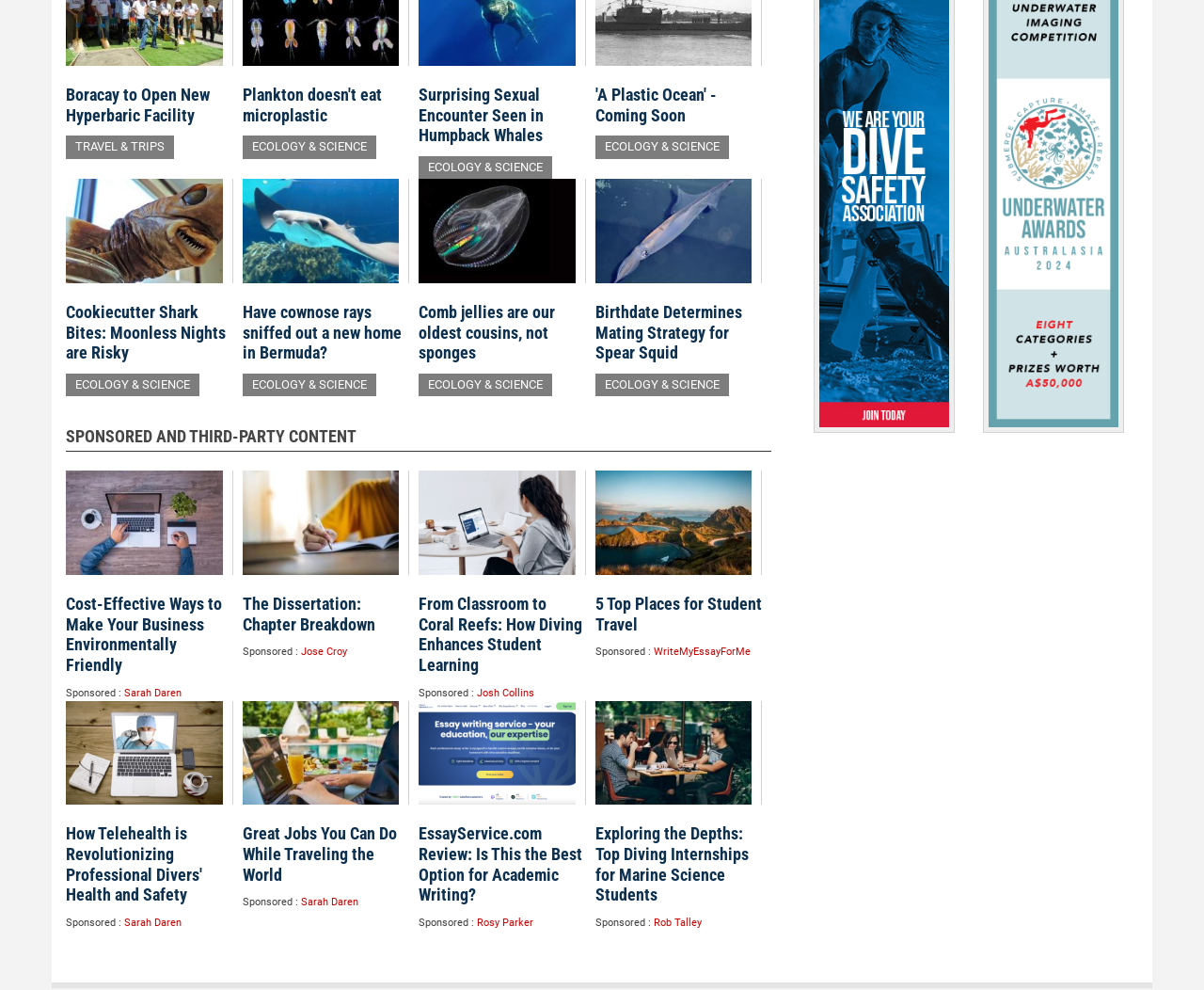Locate the bounding box coordinates of the clickable element to fulfill the following instruction: "Learn about 'How Telehealth is Revolutionizing Professional Divers' Health and Safety'". Provide the coordinates as four float numbers between 0 and 1 in the format [left, top, right, bottom].

[0.055, 0.832, 0.168, 0.914]